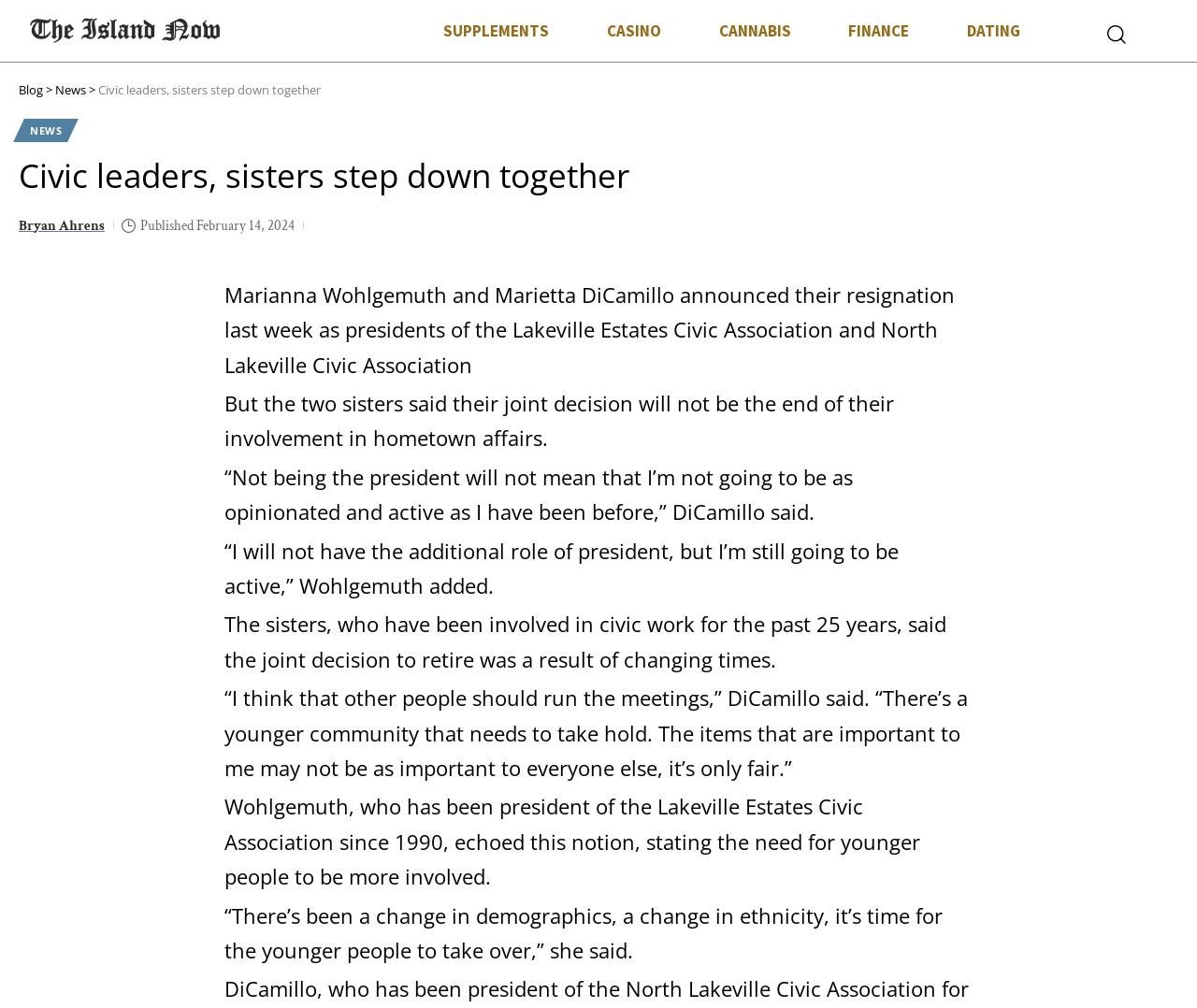Using the provided element description: "Bryan Ahrens", identify the bounding box coordinates. The coordinates should be four floats between 0 and 1 in the order [left, top, right, bottom].

[0.016, 0.212, 0.088, 0.236]